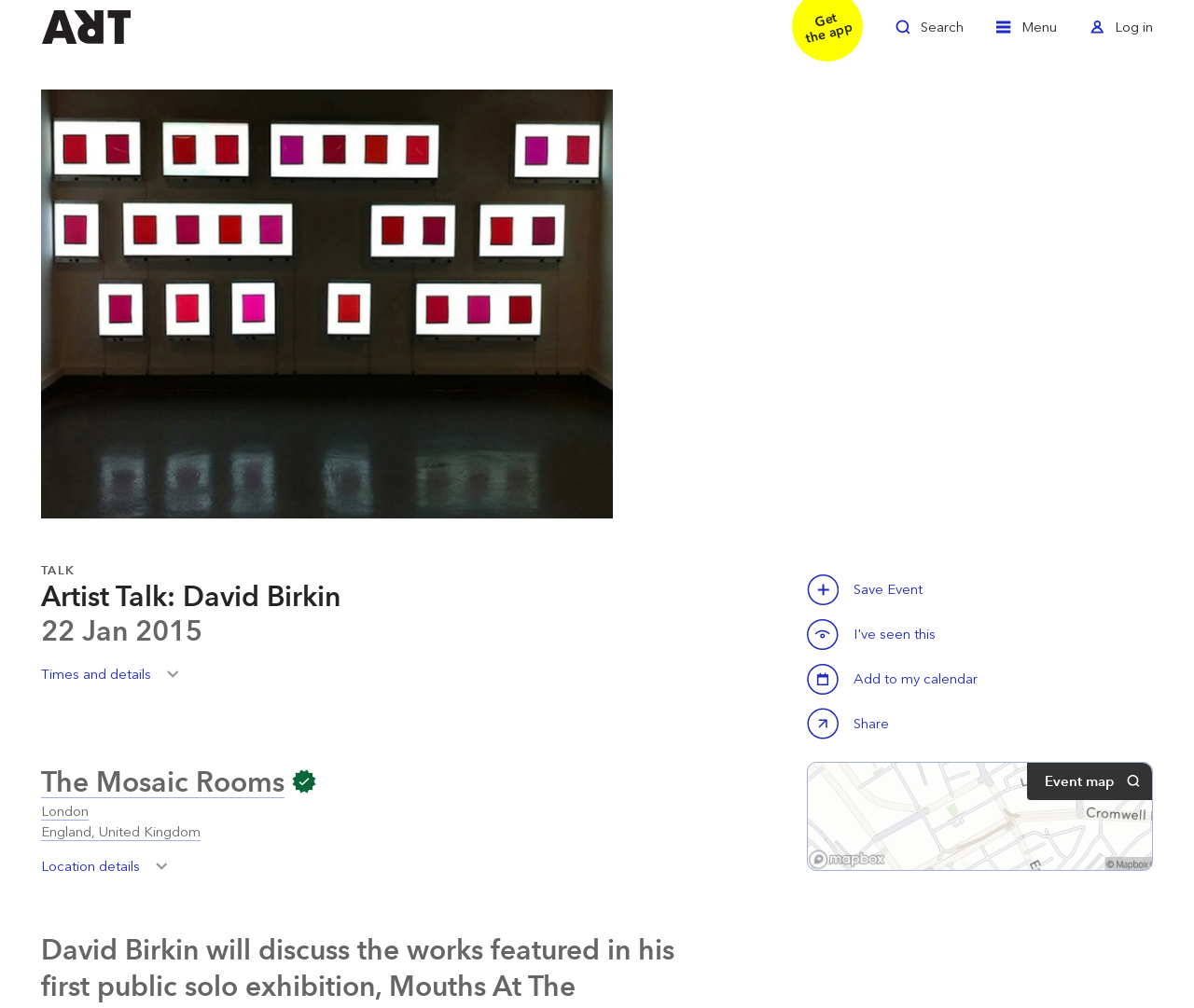What is the event type?
Please look at the screenshot and answer in one word or a short phrase.

Talk